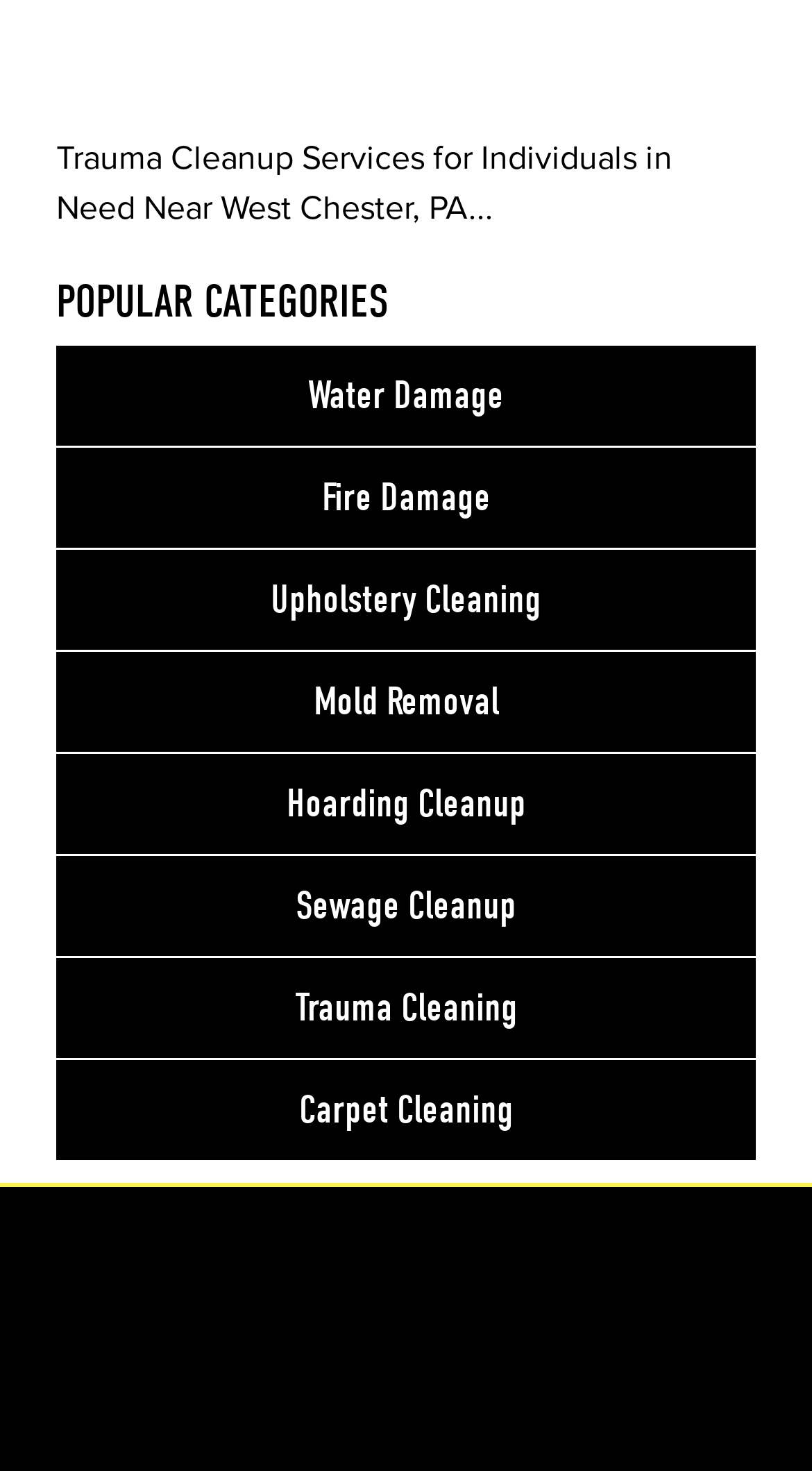Find the bounding box coordinates for the area that must be clicked to perform this action: "check Hoarding Cleanup".

[0.069, 0.513, 0.931, 0.58]